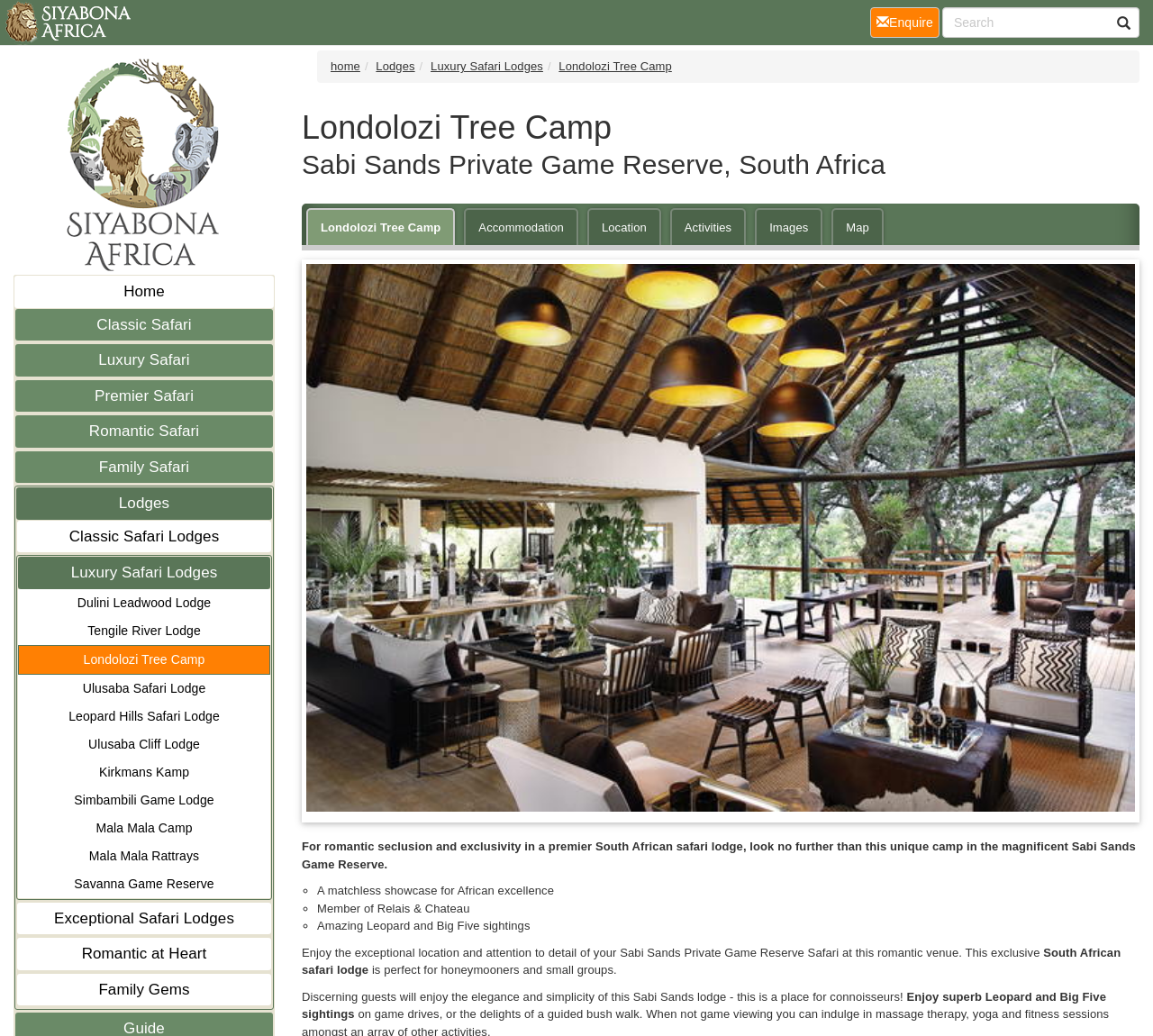Please find the bounding box coordinates for the clickable element needed to perform this instruction: "Search for something".

[0.817, 0.007, 0.988, 0.037]